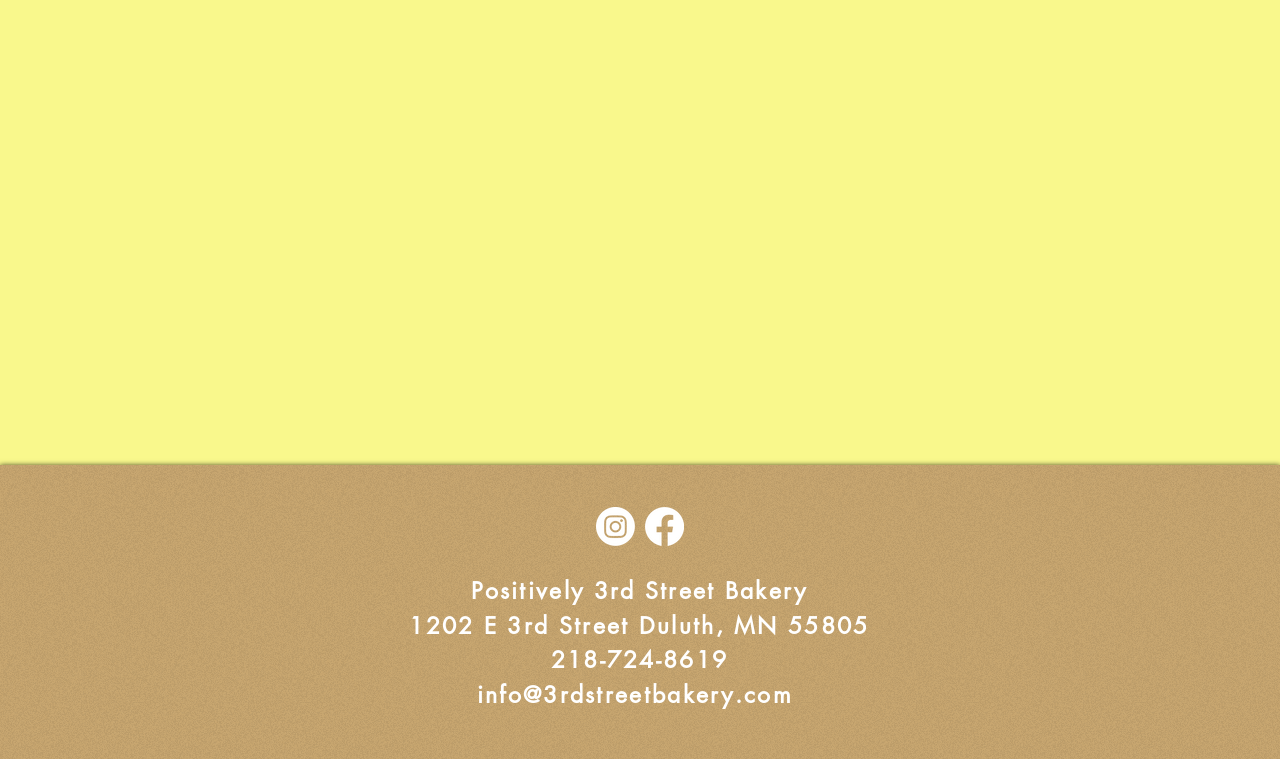Respond to the following question using a concise word or phrase: 
How many social media platforms are listed?

2